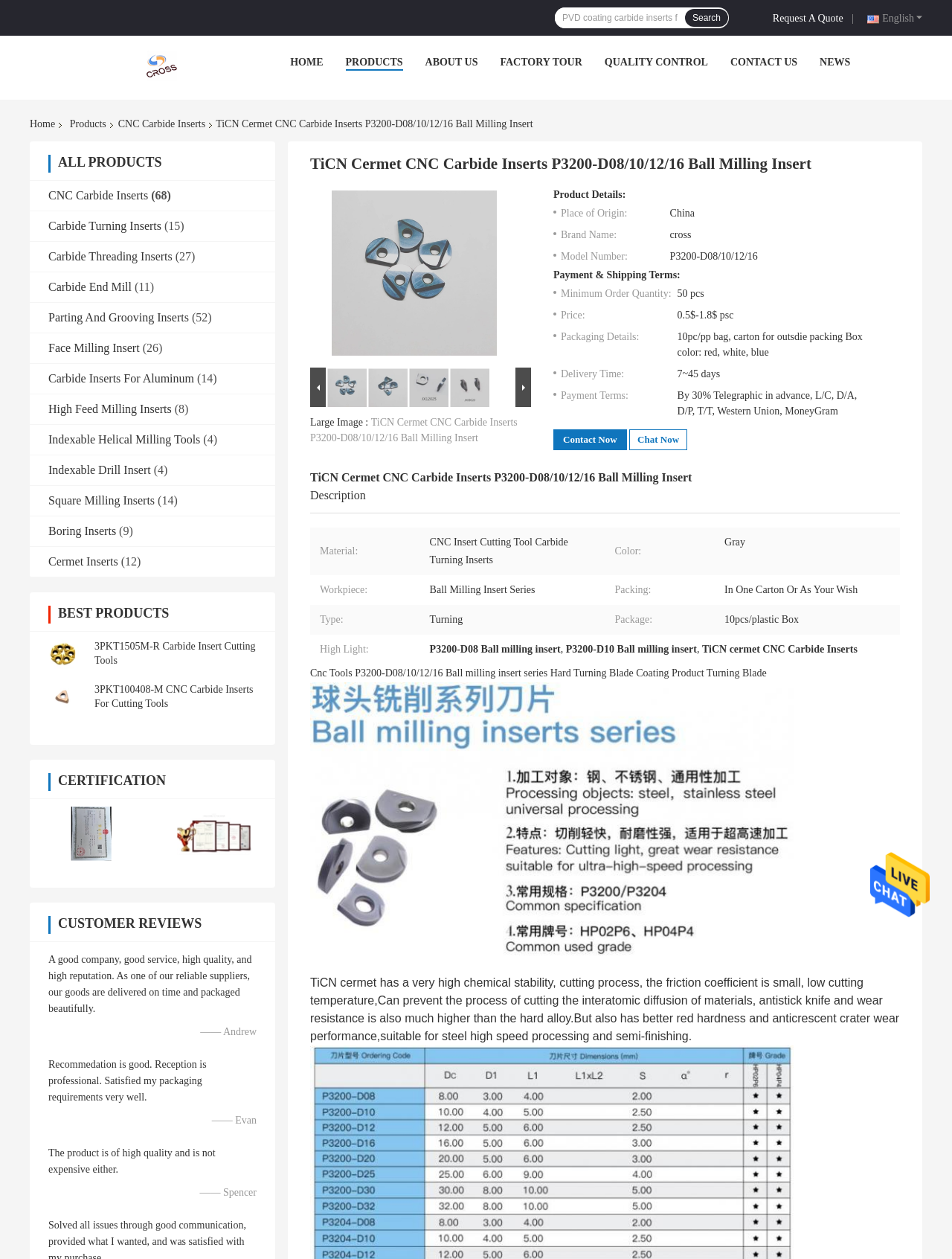Could you specify the bounding box coordinates for the clickable section to complete the following instruction: "View products under CNC Carbide Inserts category"?

[0.118, 0.093, 0.222, 0.104]